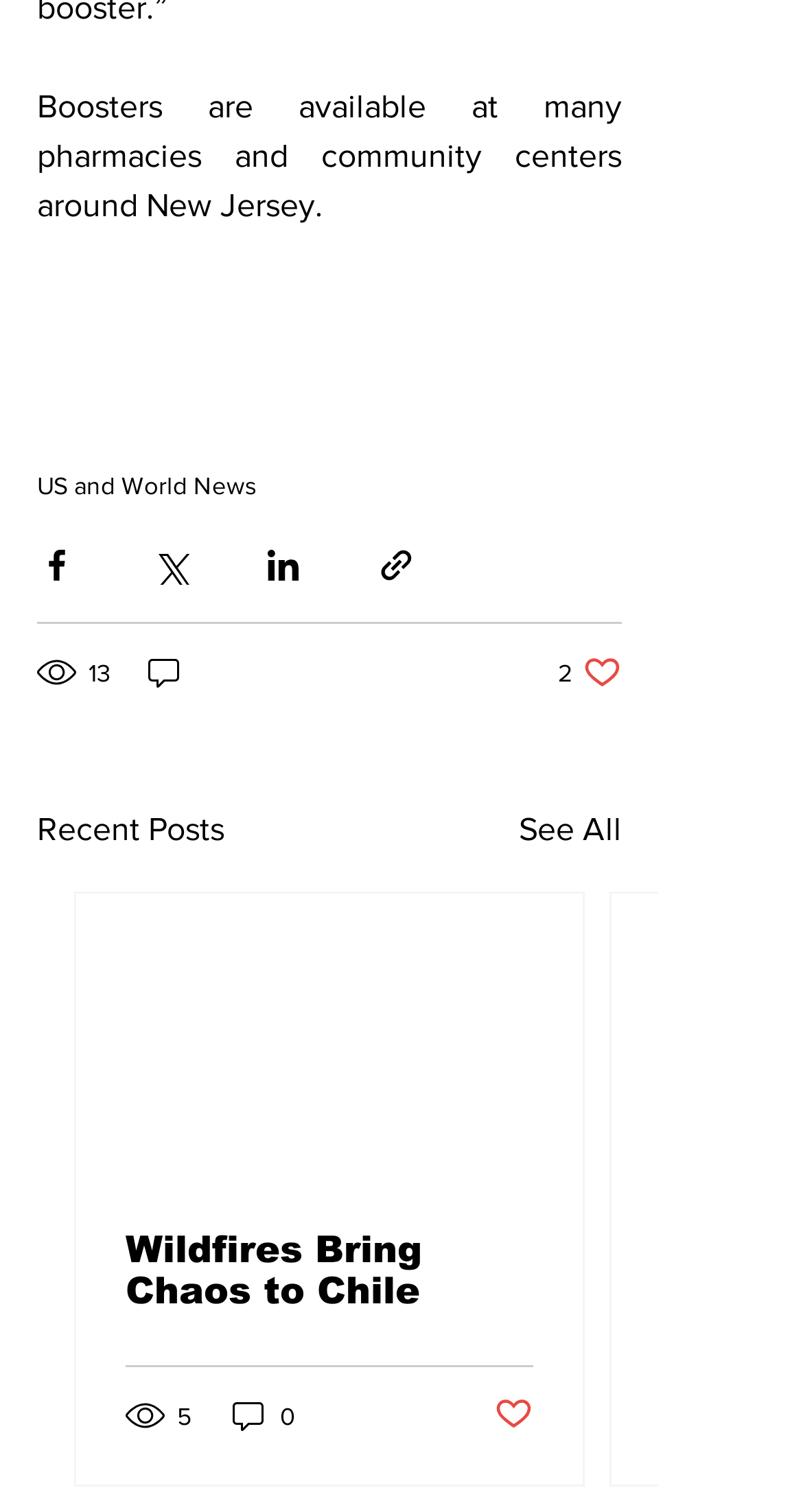Examine the screenshot and answer the question in as much detail as possible: How many views does the first post have?

I found this answer by looking at the generic element '13 views' which is likely to be the view count of the first post.